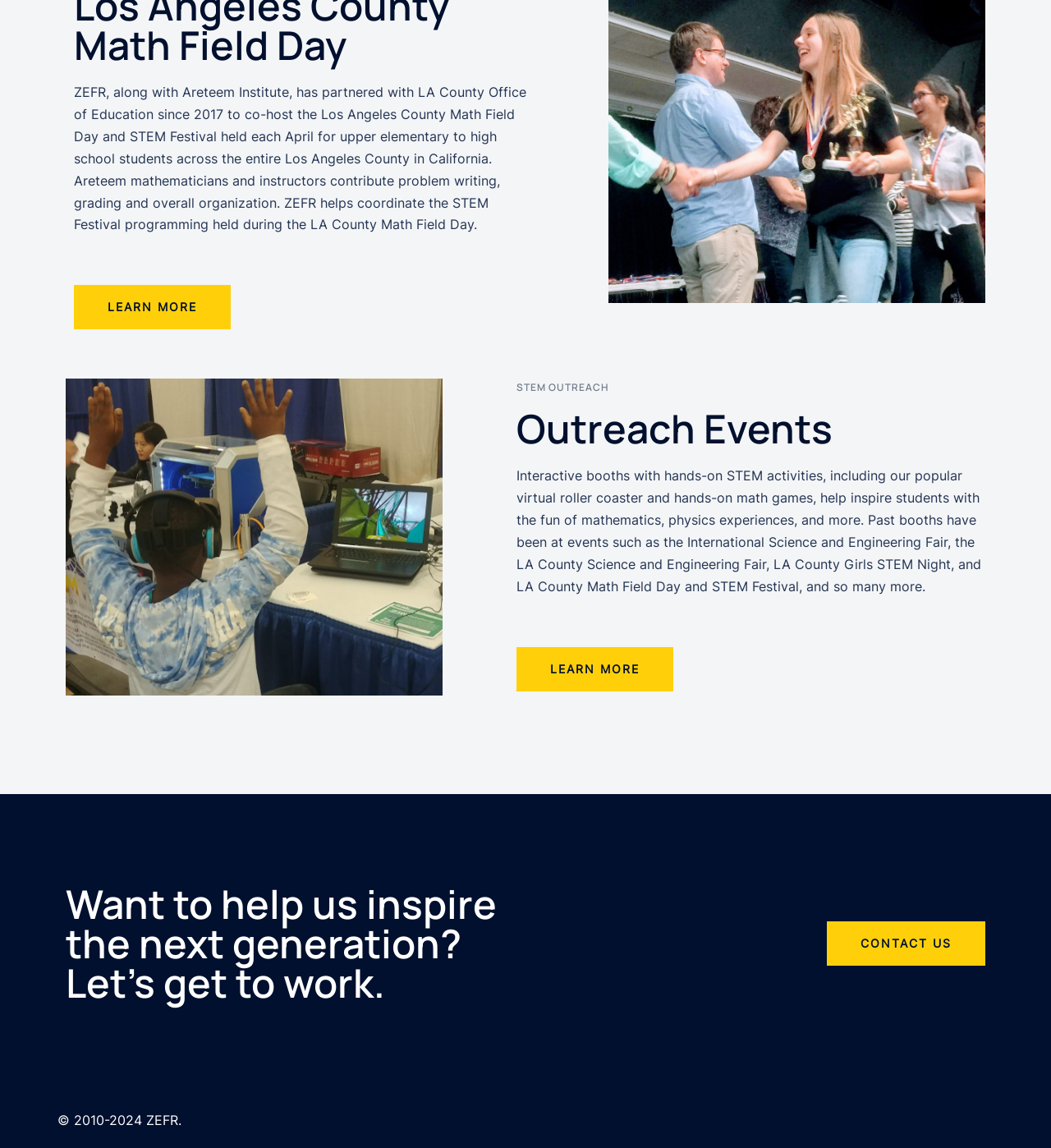What is the name of the festival mentioned in the webpage?
Give a detailed explanation using the information visible in the image.

The webpage mentions the 'LA County Math Field Day and STEM Festival' in the StaticText element with bounding box coordinates [0.07, 0.073, 0.501, 0.203], which is an event co-hosted by ZEFR and Areteem Institute.